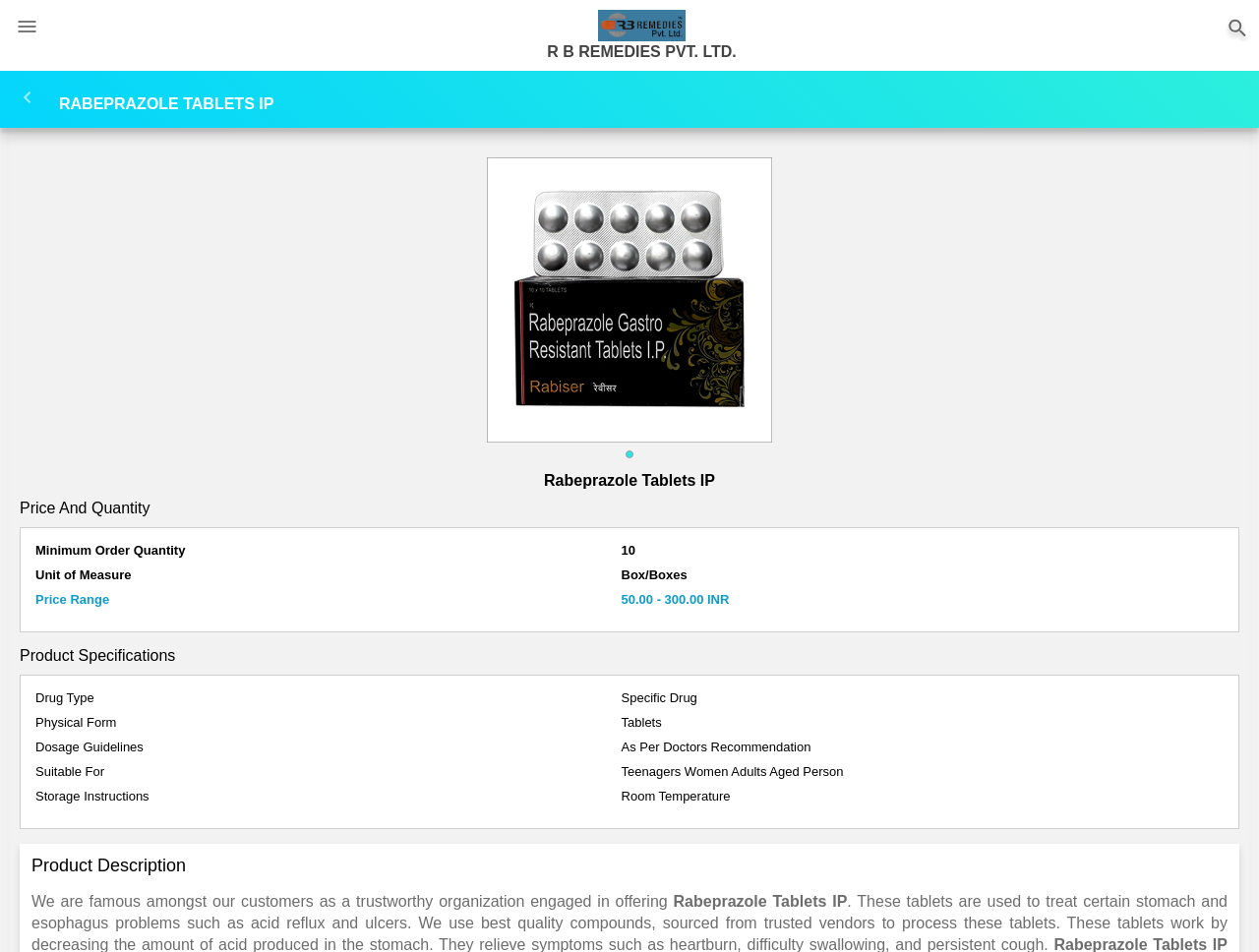Extract the bounding box coordinates for the UI element described as: "R B REMEDIES PVT. LTD.".

[0.475, 0.017, 0.545, 0.034]